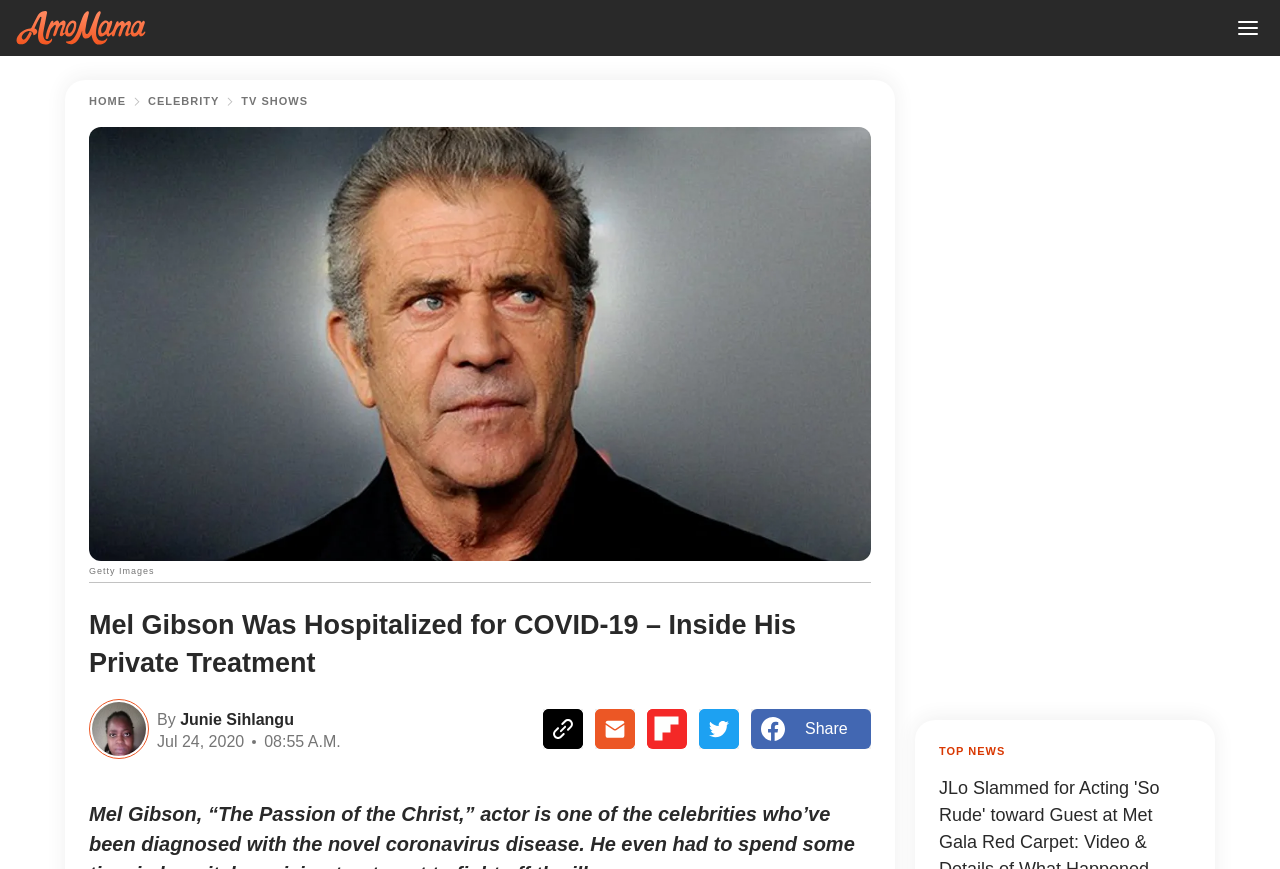Who is the author of the article?
Provide a detailed and well-explained answer to the question.

The author of the article is mentioned at the bottom of the article, 'By Junie Sihlangu'.